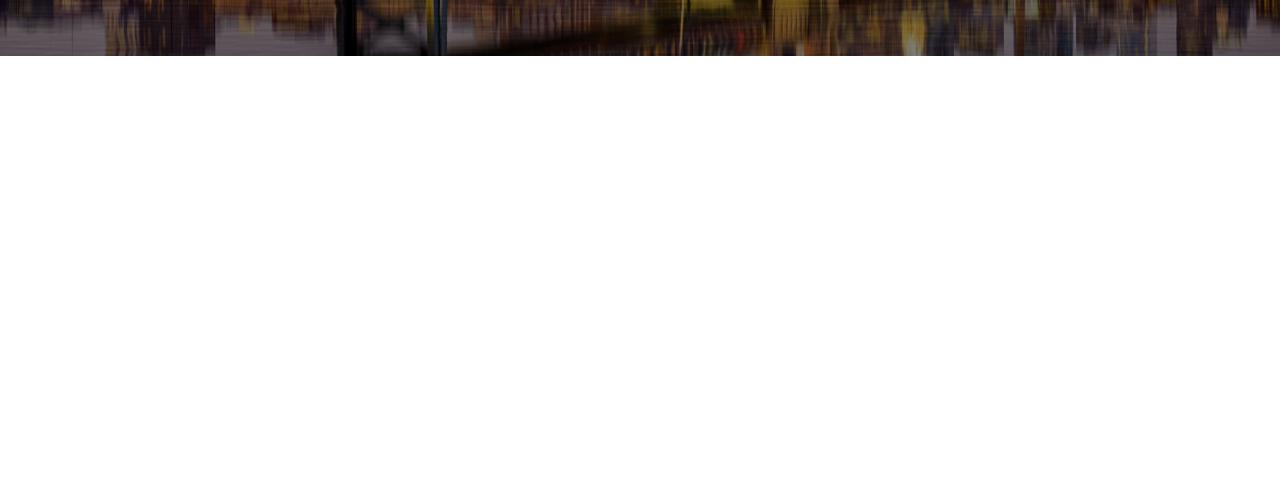Determine the bounding box coordinates of the clickable region to carry out the instruction: "Click the Home link".

[0.158, 0.5, 0.195, 0.583]